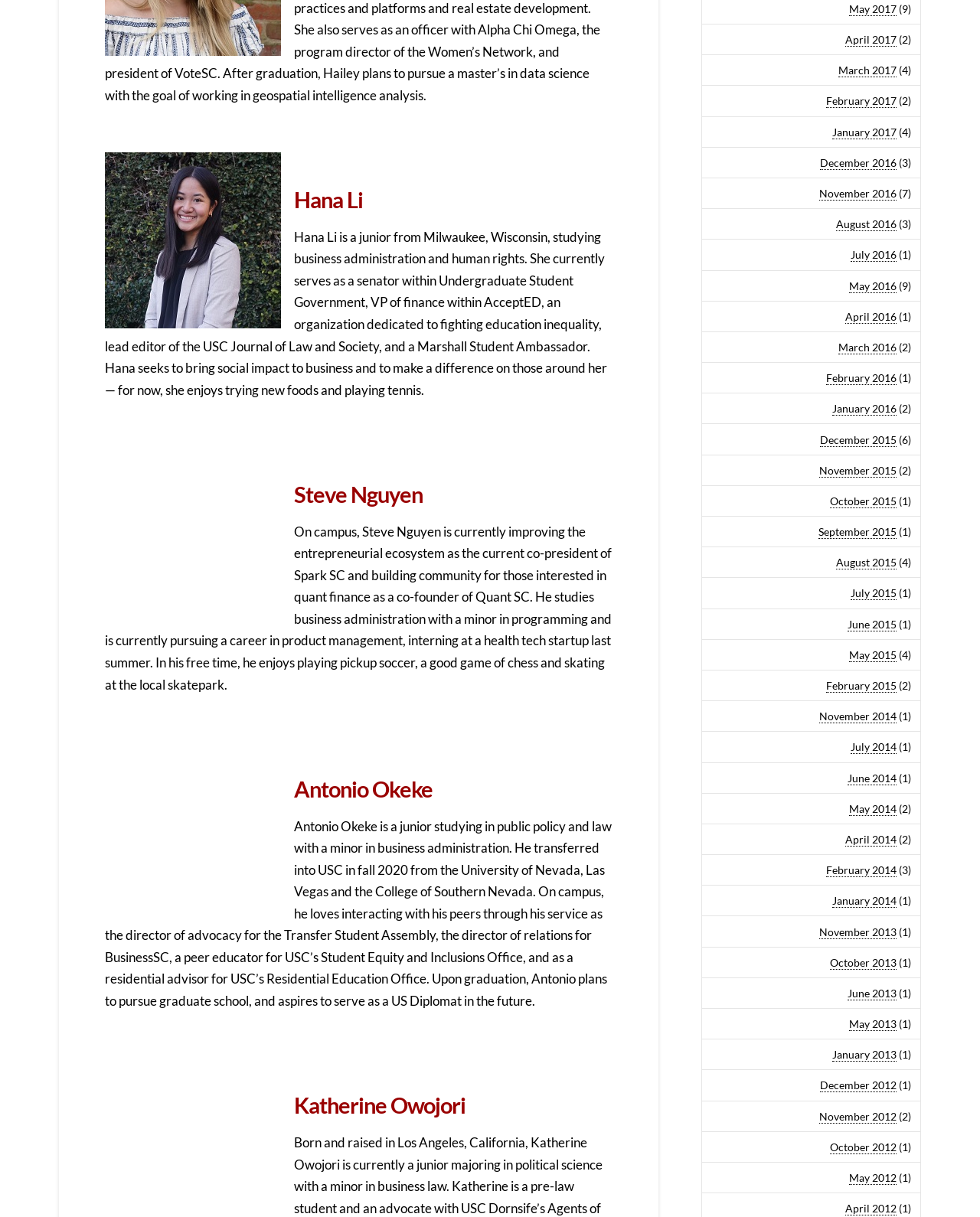How many links are there on the webpage?
From the image, respond using a single word or phrase.

50